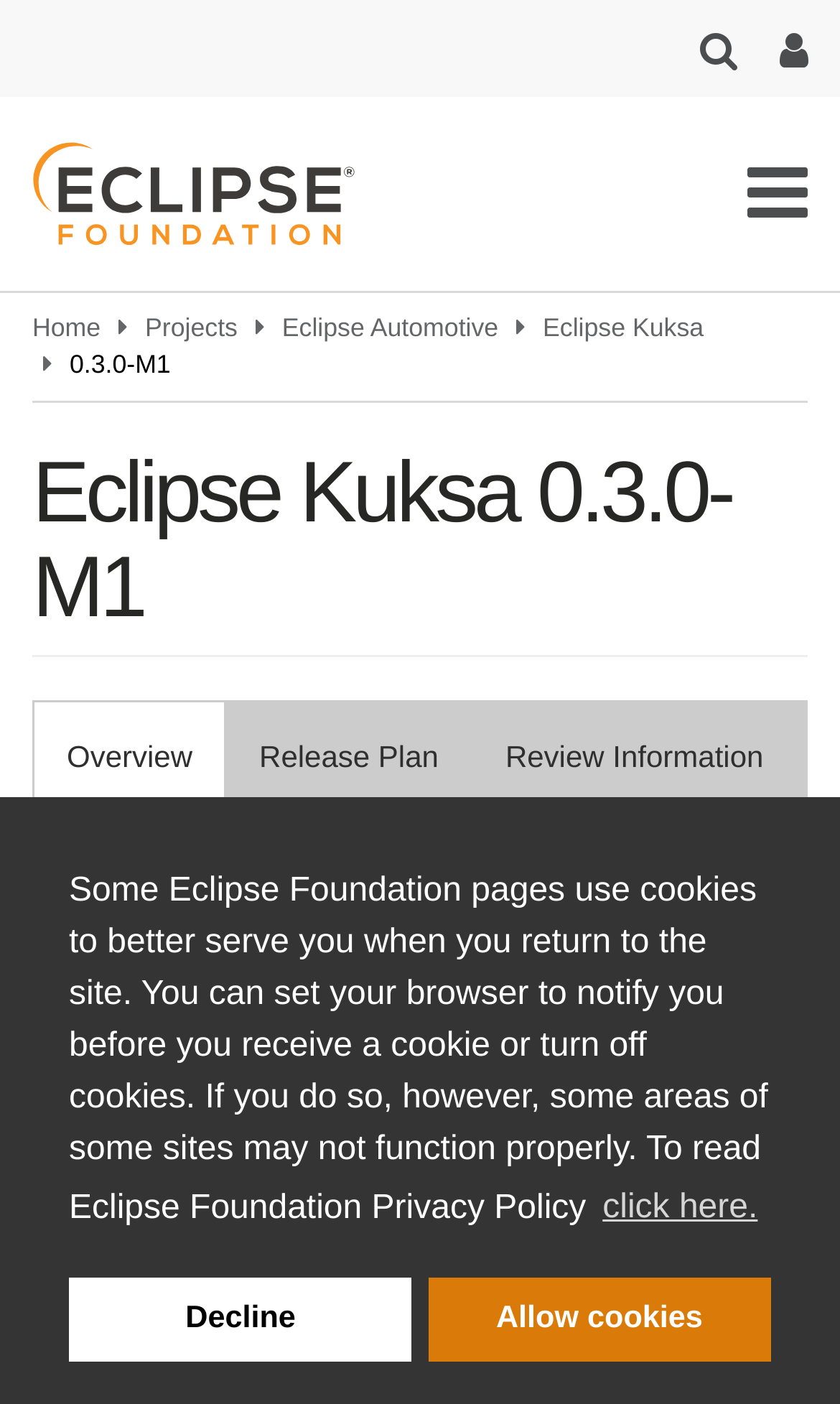Please find the bounding box coordinates of the clickable region needed to complete the following instruction: "Go to the Eclipse Kuksa page". The bounding box coordinates must consist of four float numbers between 0 and 1, i.e., [left, top, right, bottom].

[0.646, 0.223, 0.838, 0.244]